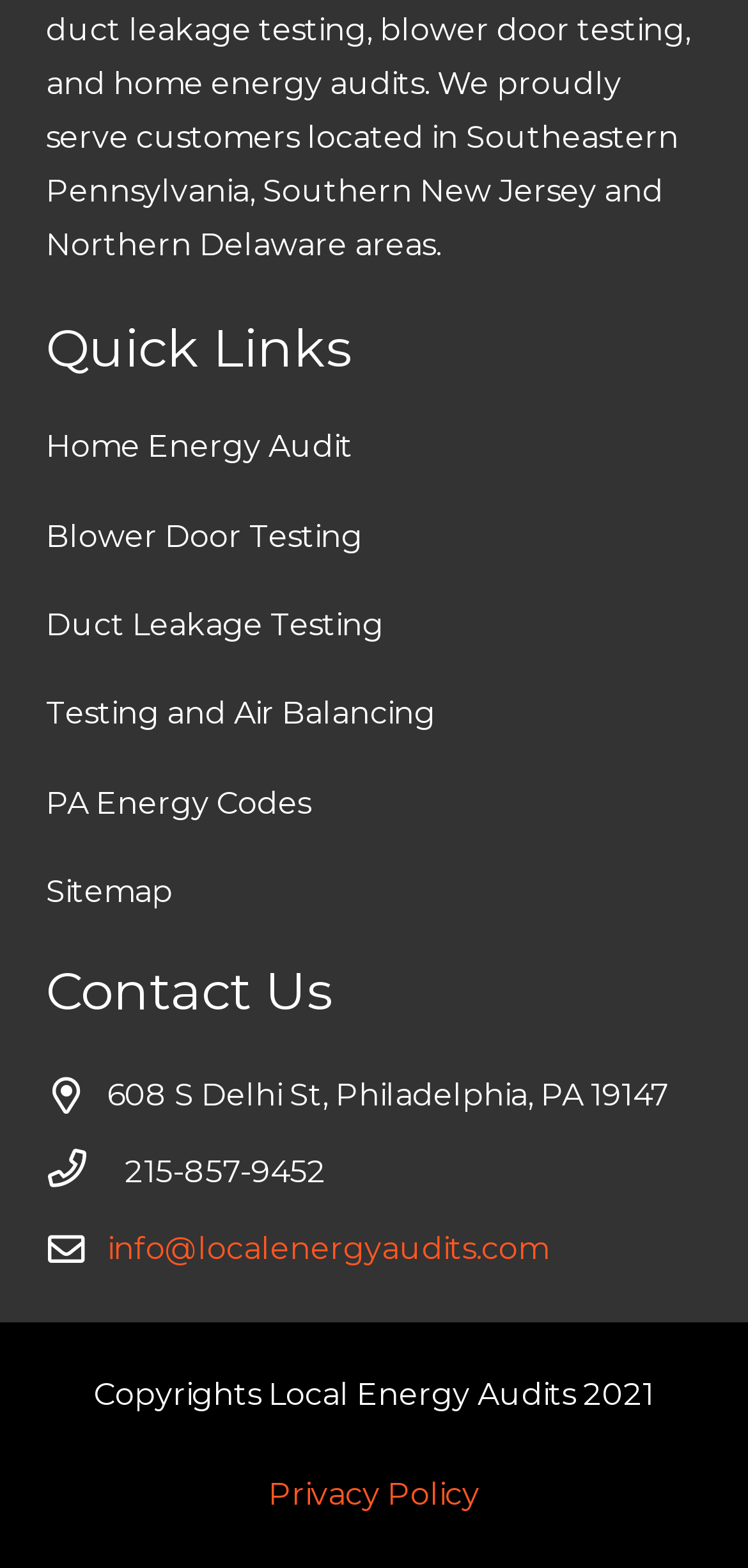Determine the bounding box coordinates of the region I should click to achieve the following instruction: "Call 215-857-9452". Ensure the bounding box coordinates are four float numbers between 0 and 1, i.e., [left, top, right, bottom].

[0.062, 0.731, 0.167, 0.765]